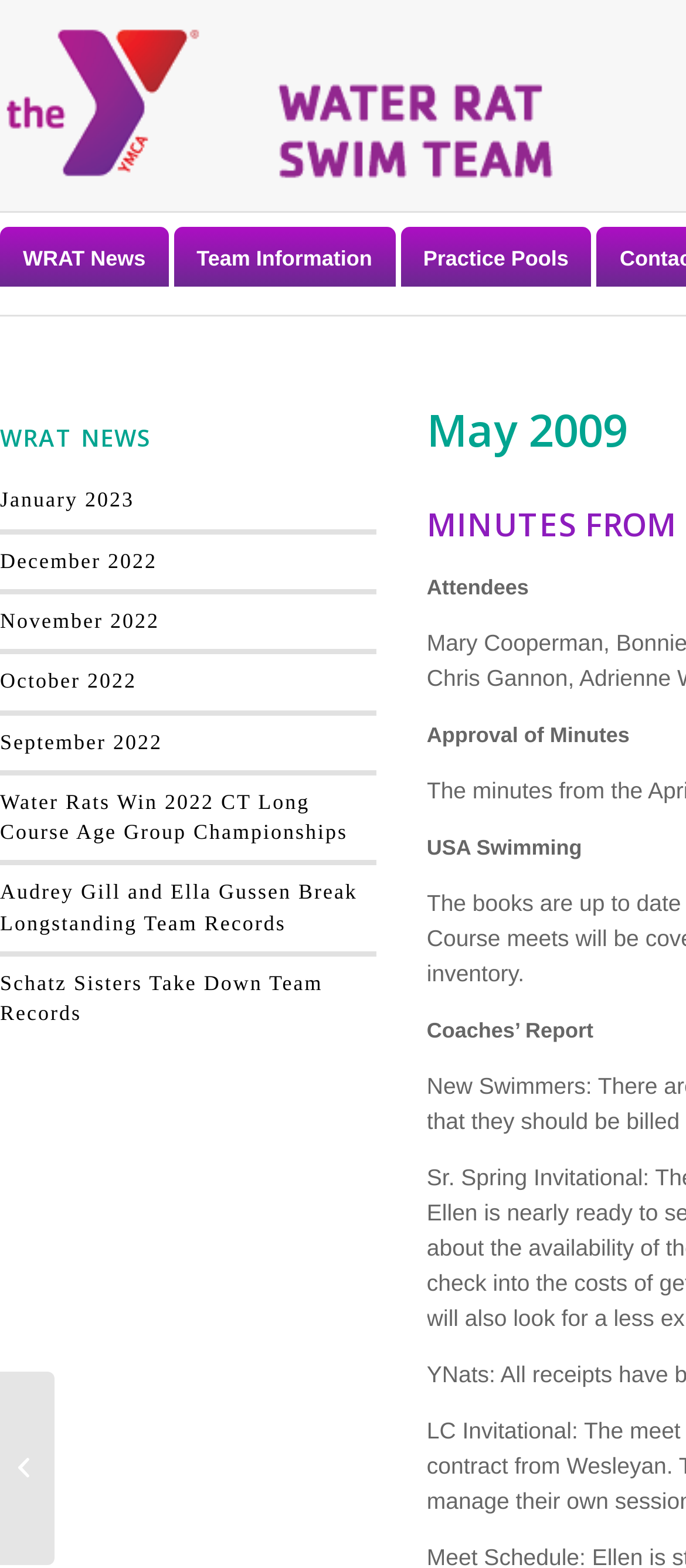What are the practice pools for?
Offer a detailed and exhaustive answer to the question.

The link 'Practice Pools' has a sub-link 'May 2009', which implies that the practice pools are related to the events or activities that took place in May 2009.